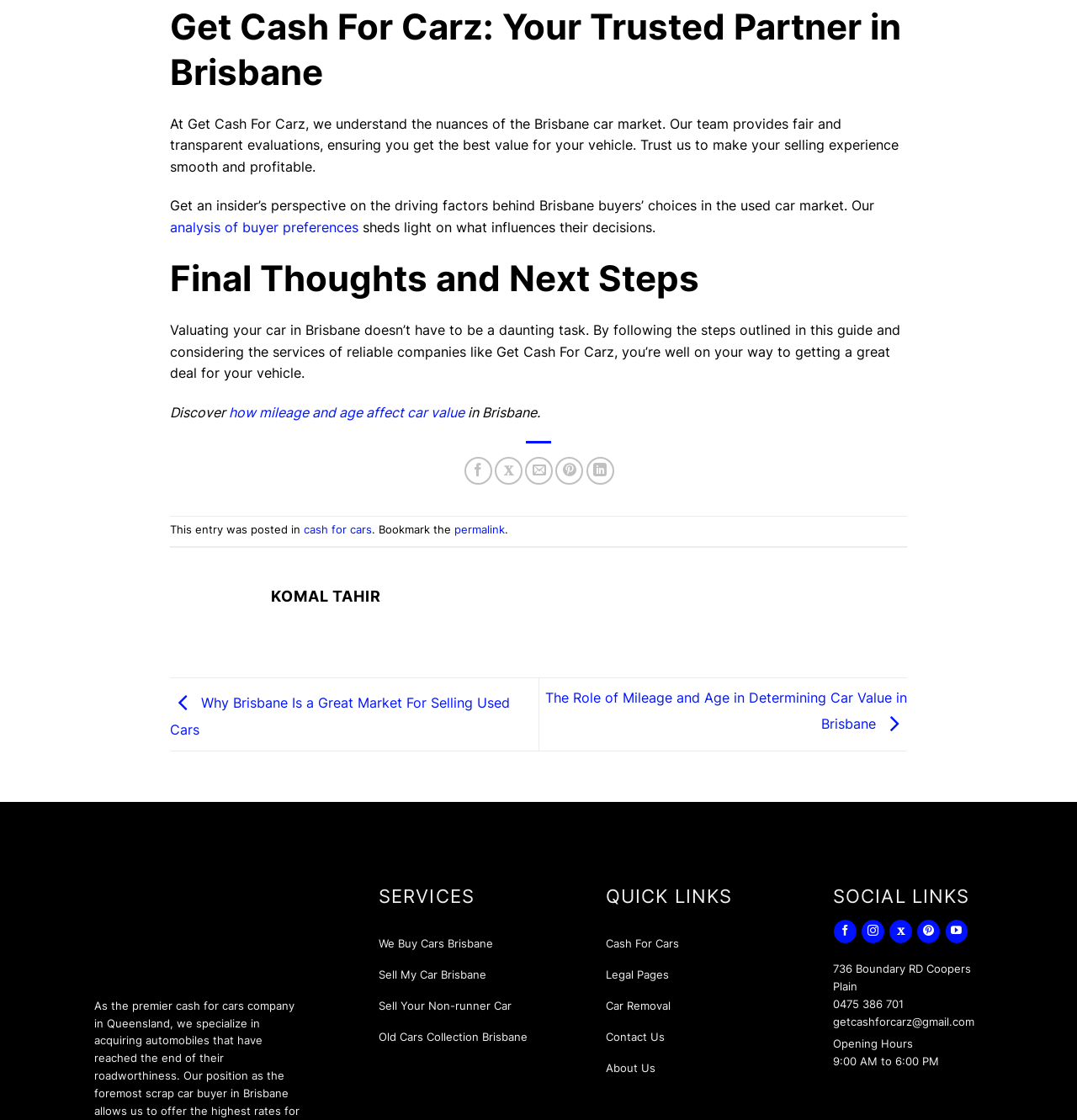Find the bounding box coordinates for the element that must be clicked to complete the instruction: "Contact Us". The coordinates should be four float numbers between 0 and 1, indicated as [left, top, right, bottom].

[0.562, 0.912, 0.617, 0.94]